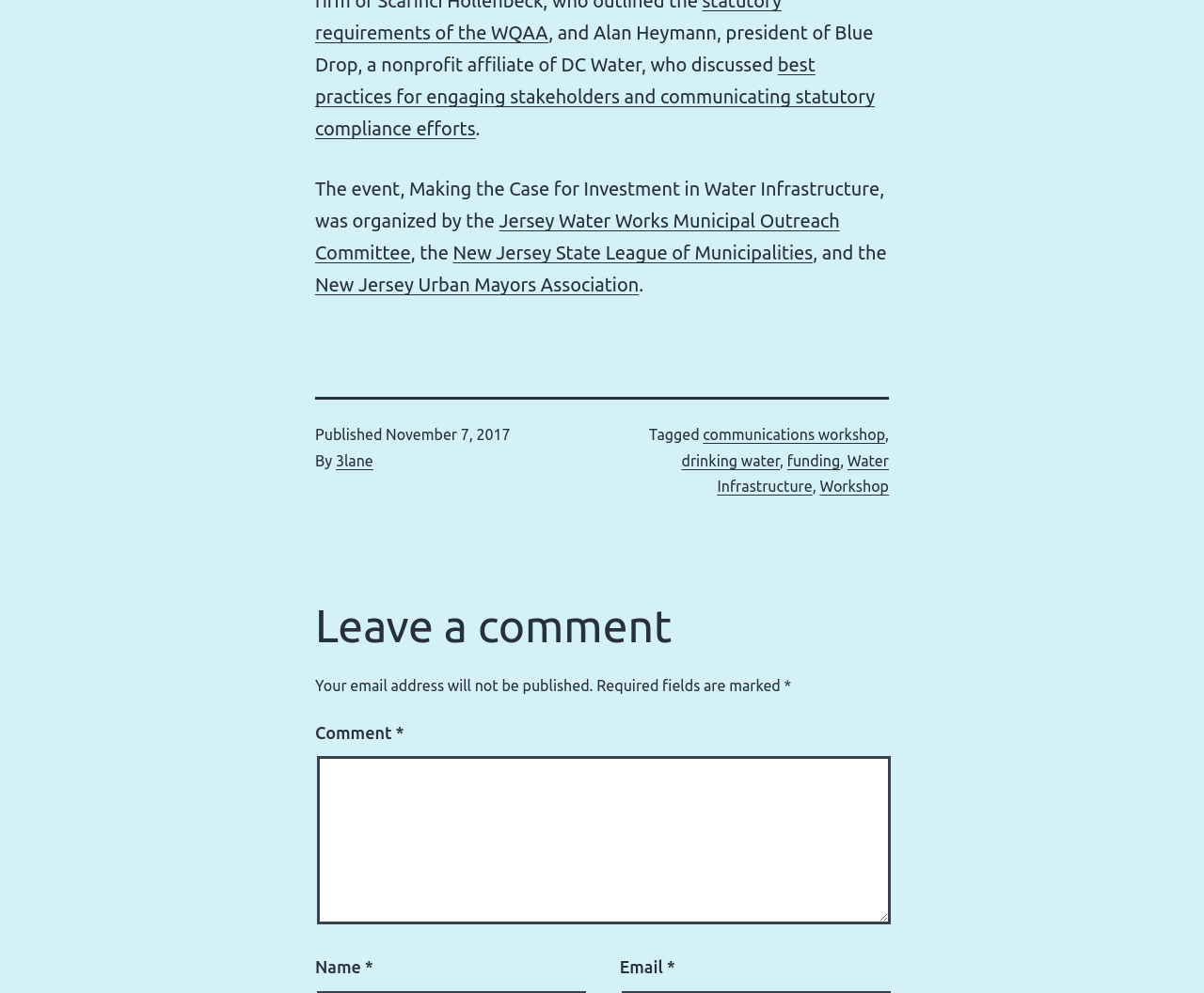What is the purpose of the comment section?
Give a single word or phrase as your answer by examining the image.

To leave a comment